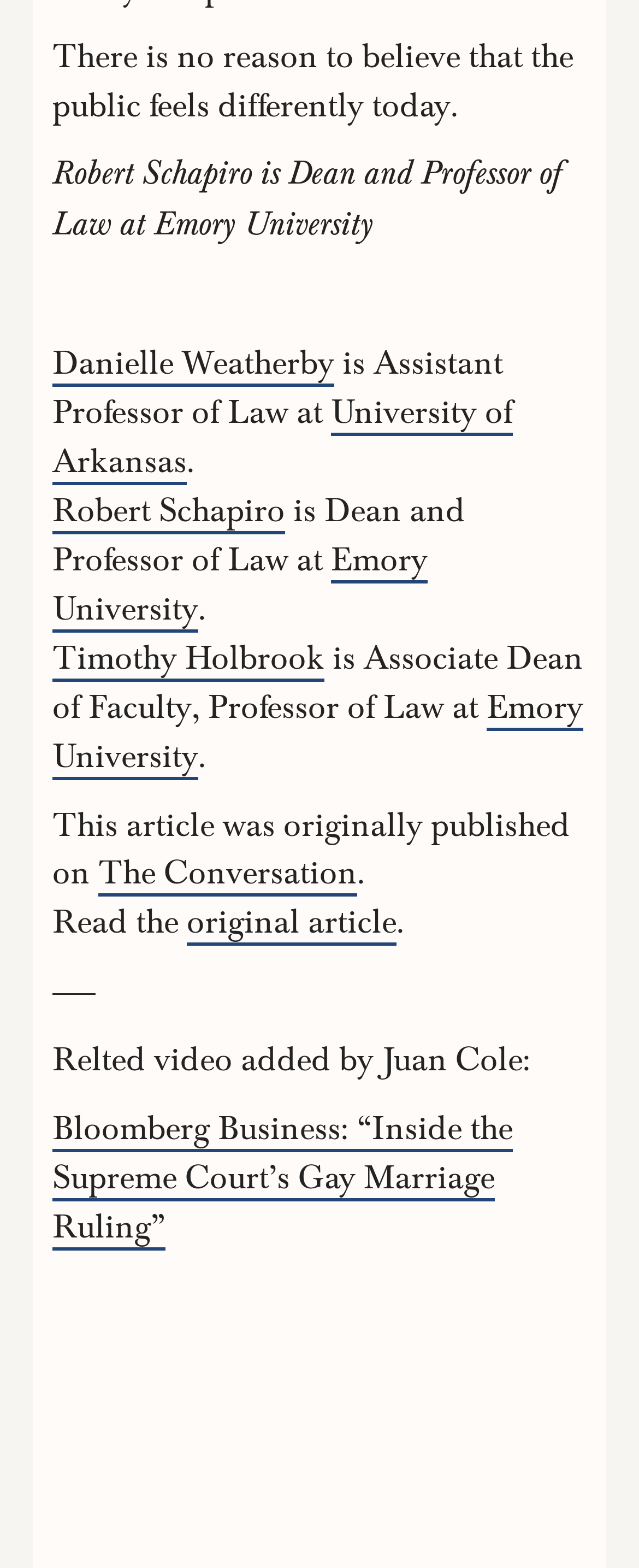Could you specify the bounding box coordinates for the clickable section to complete the following instruction: "Watch the Bloomberg Business video on Gay Marriage Ruling"?

[0.082, 0.707, 0.803, 0.798]